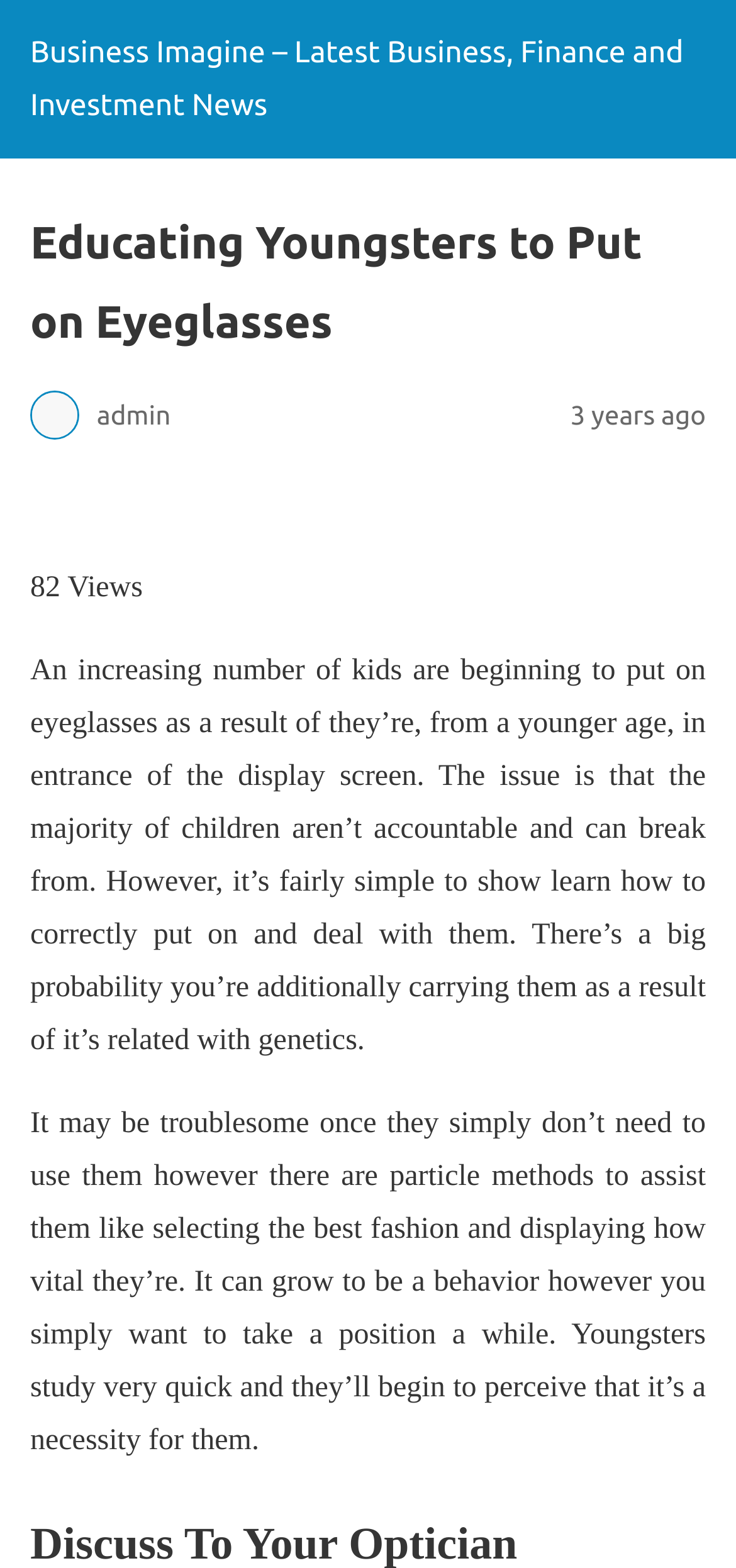How long ago was the article published?
Kindly give a detailed and elaborate answer to the question.

The time element on the webpage indicates that the article was published 3 years ago, which can be found in the time element with the text '3 years ago'.